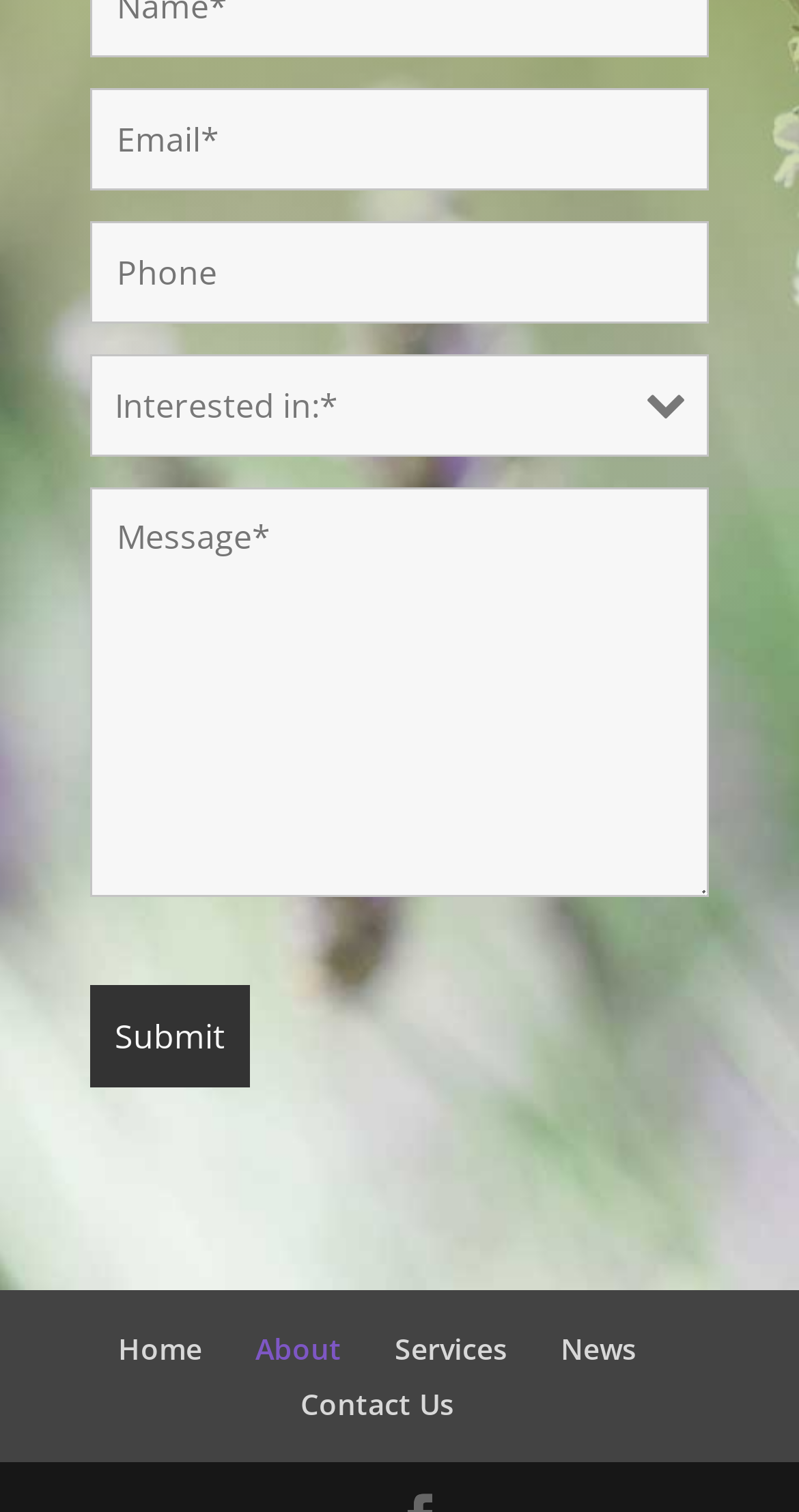What is the function of the 'Submit' button?
Please answer the question with as much detail and depth as you can.

The 'Submit' button is located below the input fields, suggesting that it is used to submit the form data, such as email, phone, interested in, and message, to the server or database.